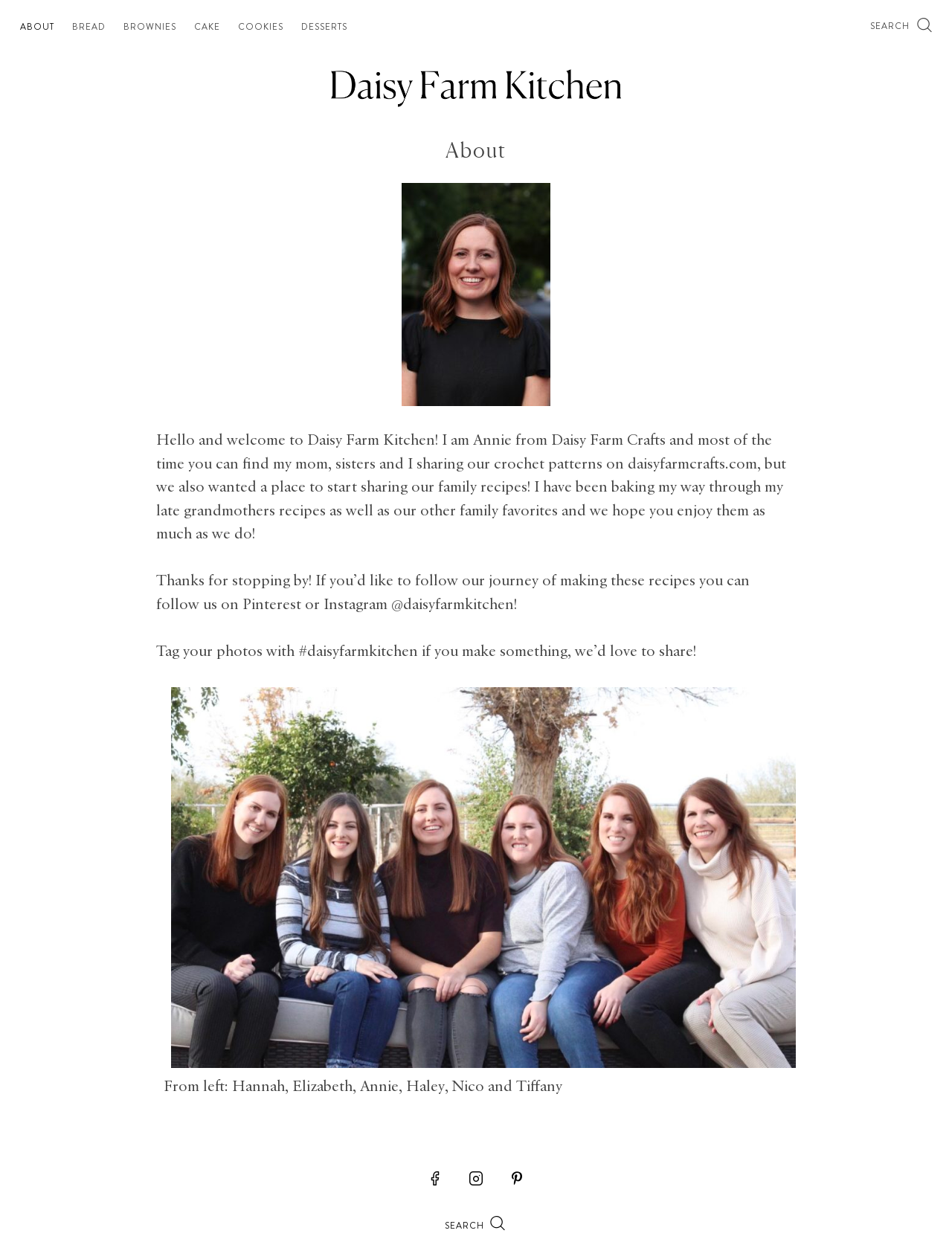Please identify the bounding box coordinates of where to click in order to follow the instruction: "Search for a recipe".

[0.914, 0.016, 0.982, 0.026]